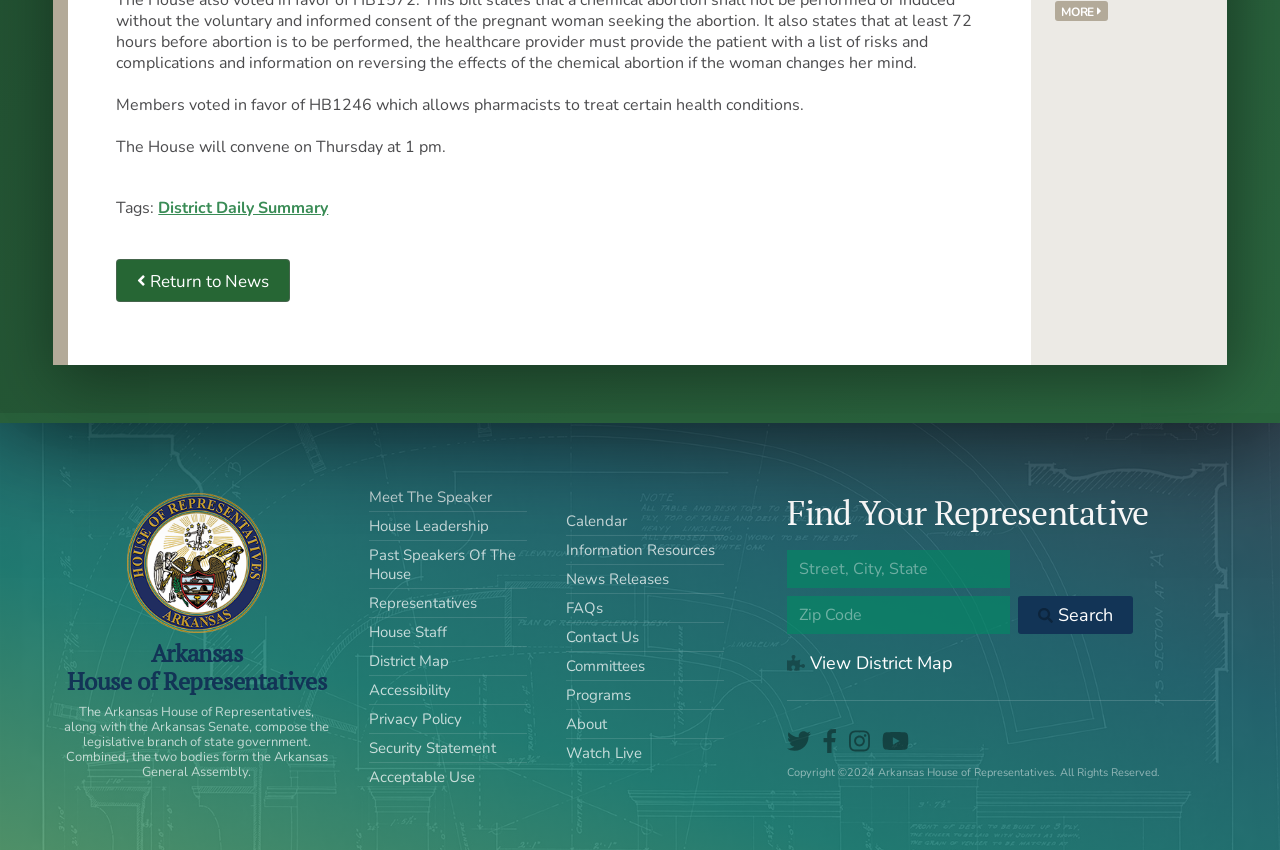Determine the bounding box coordinates of the region to click in order to accomplish the following instruction: "Meet The Speaker". Provide the coordinates as four float numbers between 0 and 1, specifically [left, top, right, bottom].

[0.288, 0.573, 0.384, 0.597]